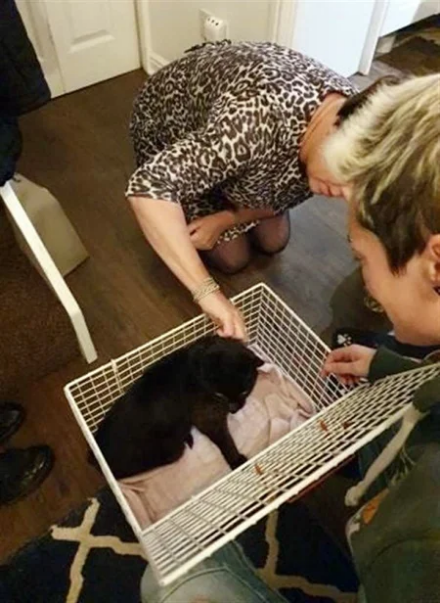How many women are in the scene?
Answer the question with as much detail as possible.

The answer can be inferred by reading the caption, which describes the scene as two women leaning over an open animal carrier, peering inside and engaging with the cat.